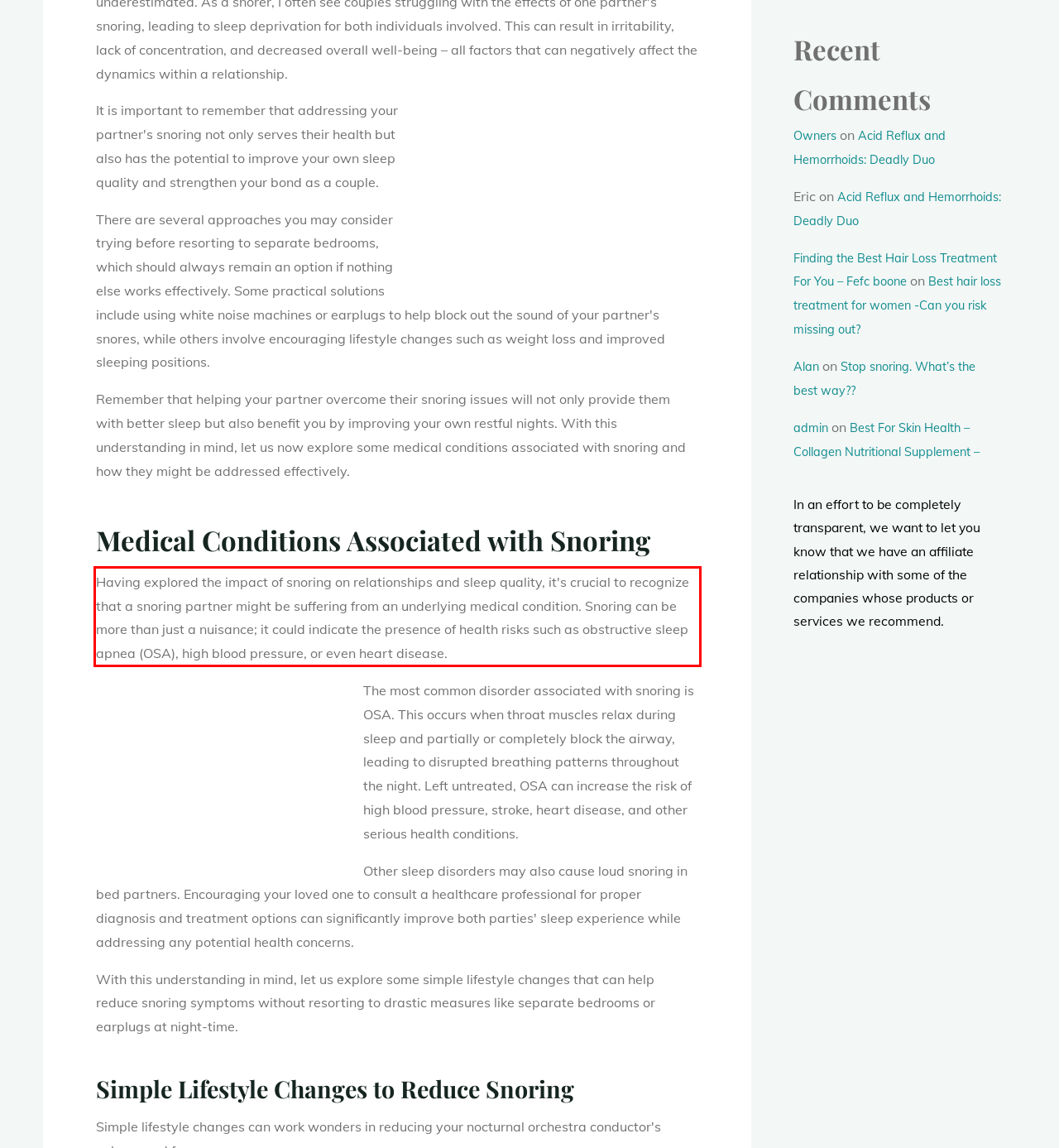Please extract the text content within the red bounding box on the webpage screenshot using OCR.

Having explored the impact of snoring on relationships and sleep quality, it's crucial to recognize that a snoring partner might be suffering from an underlying medical condition. Snoring can be more than just a nuisance; it could indicate the presence of health risks such as obstructive sleep apnea (OSA), high blood pressure, or even heart disease.